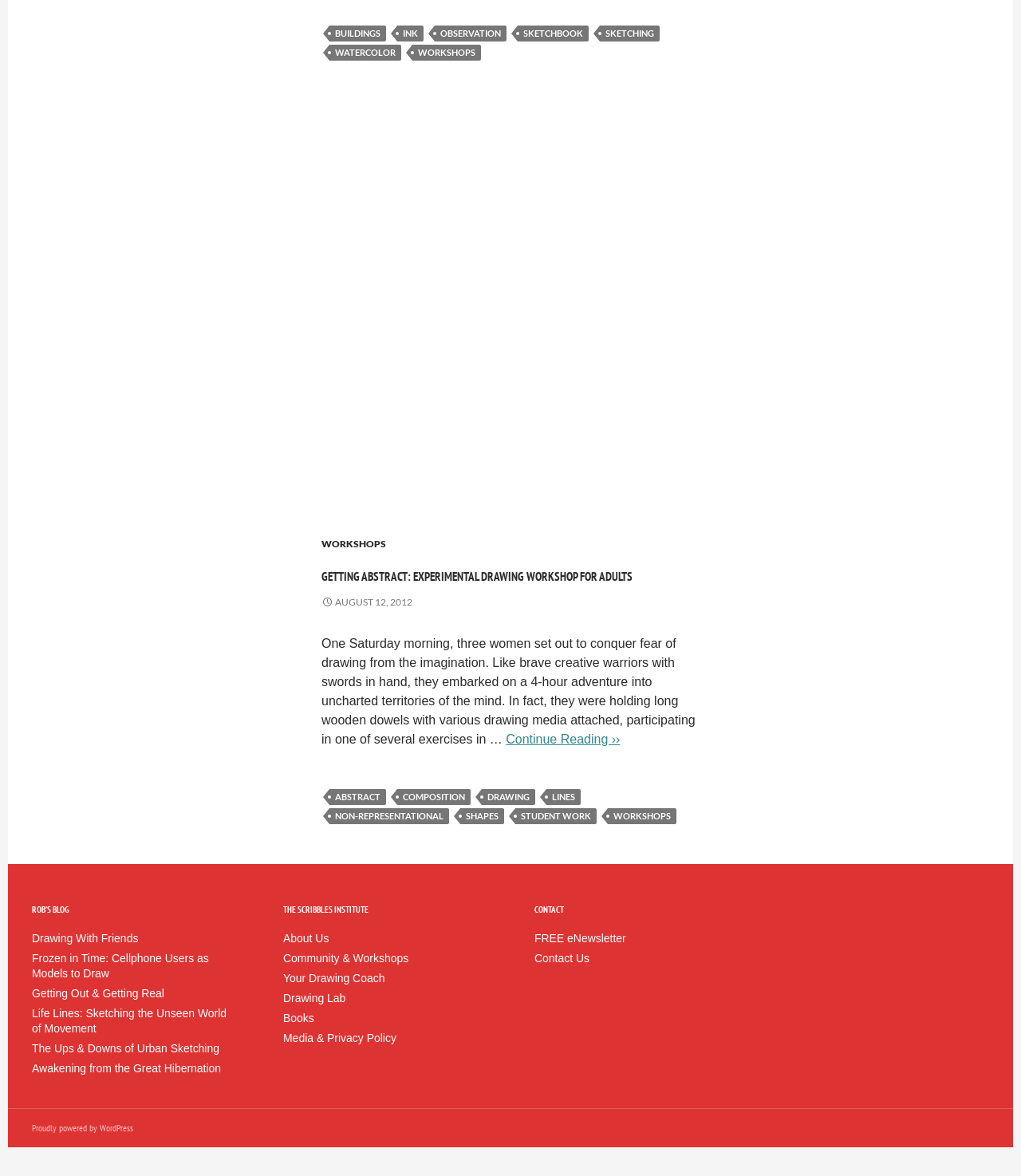What is the topic of the workshop?
Please answer the question with a detailed and comprehensive explanation.

The topic of the workshop can be inferred from the heading 'GETTING ABSTRACT: EXPERIMENTAL DRAWING WORKSHOP FOR ADULTS' which is a prominent element on the webpage.